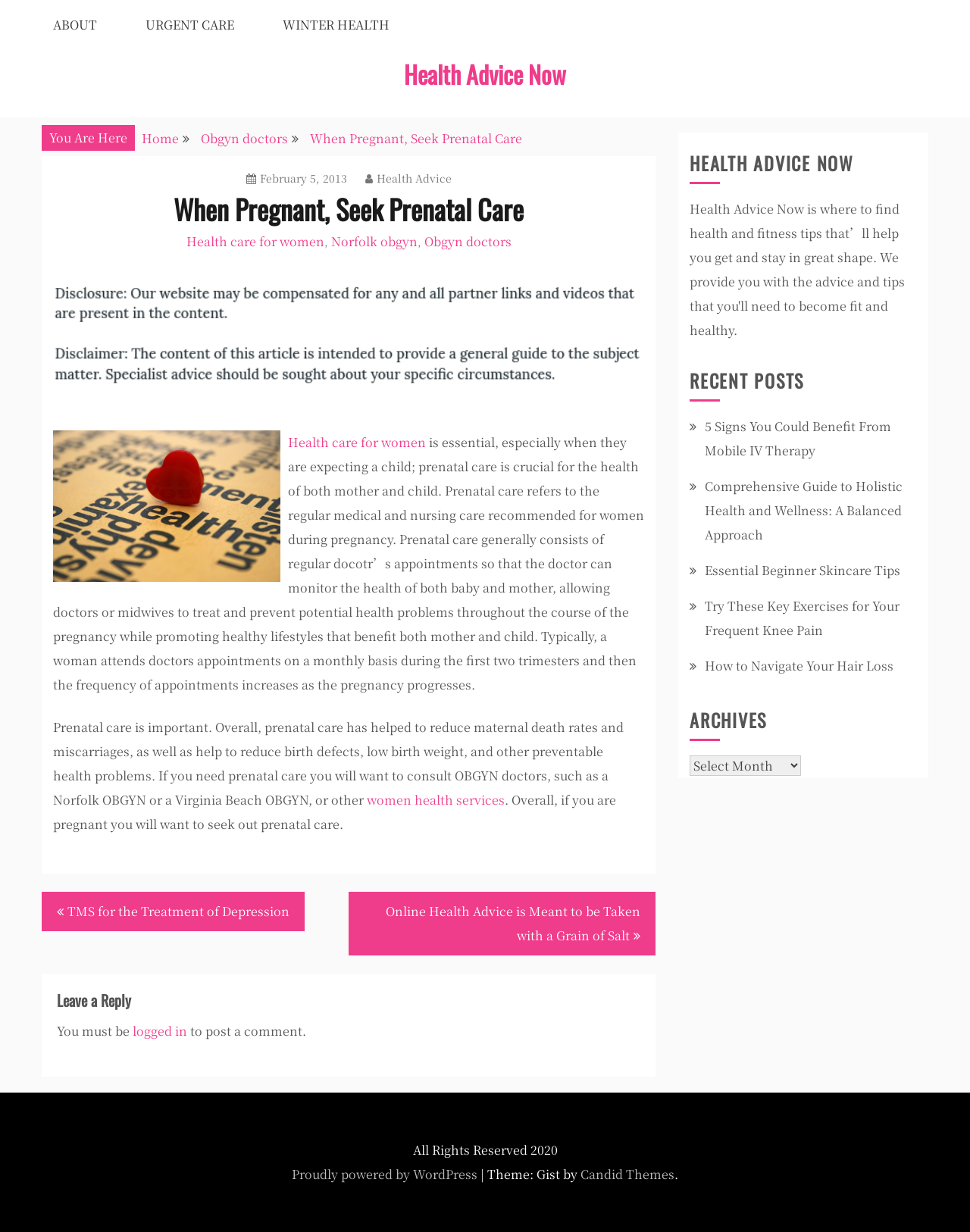What is the frequency of doctor's appointments during the first two trimesters?
Answer with a single word or short phrase according to what you see in the image.

Monthly